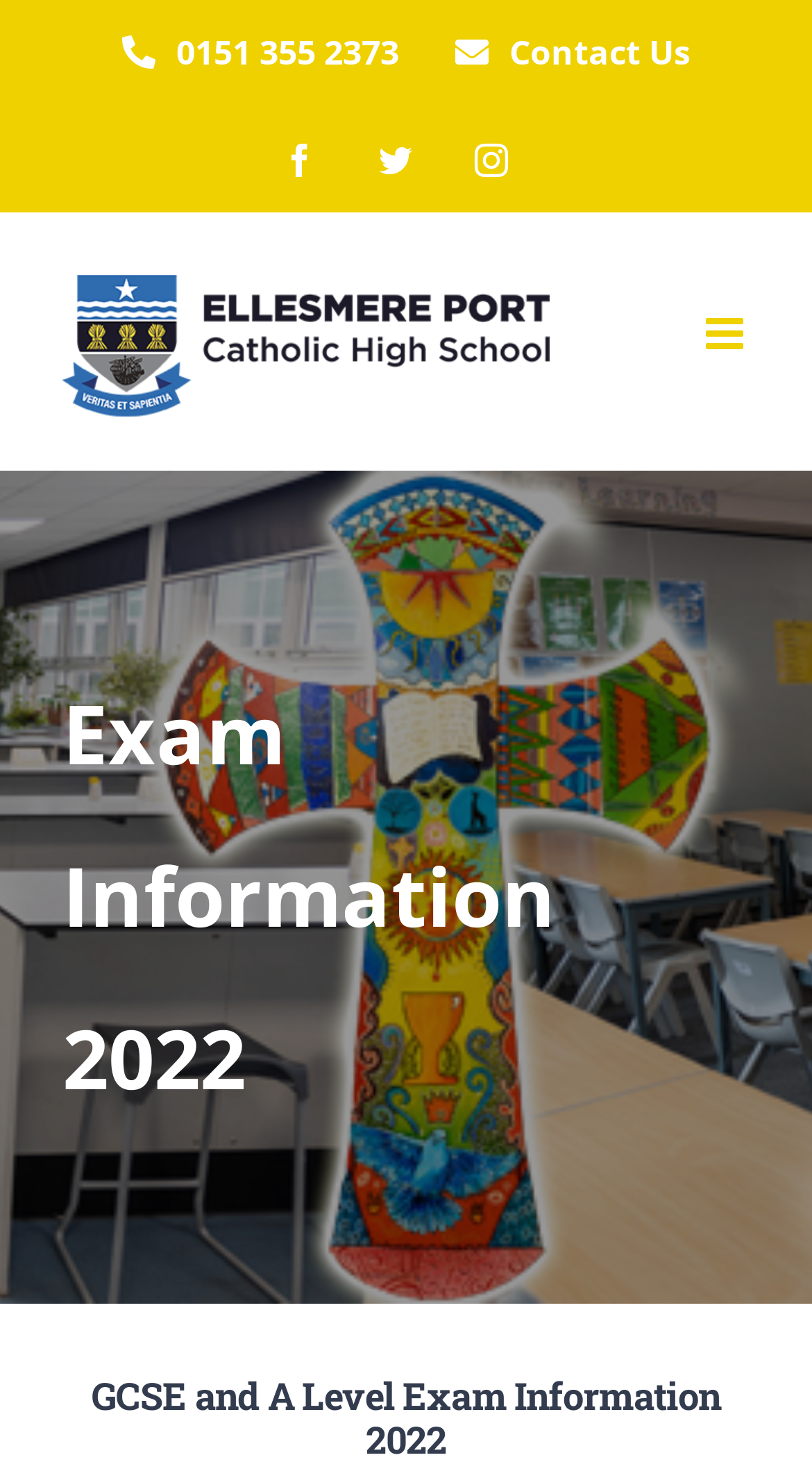Based on the element description Contact Us, identify the bounding box coordinates for the UI element. The coordinates should be in the format (top-left x, top-left y, bottom-right x, bottom-right y) and within the 0 to 1 range.

[0.527, 0.0, 0.883, 0.071]